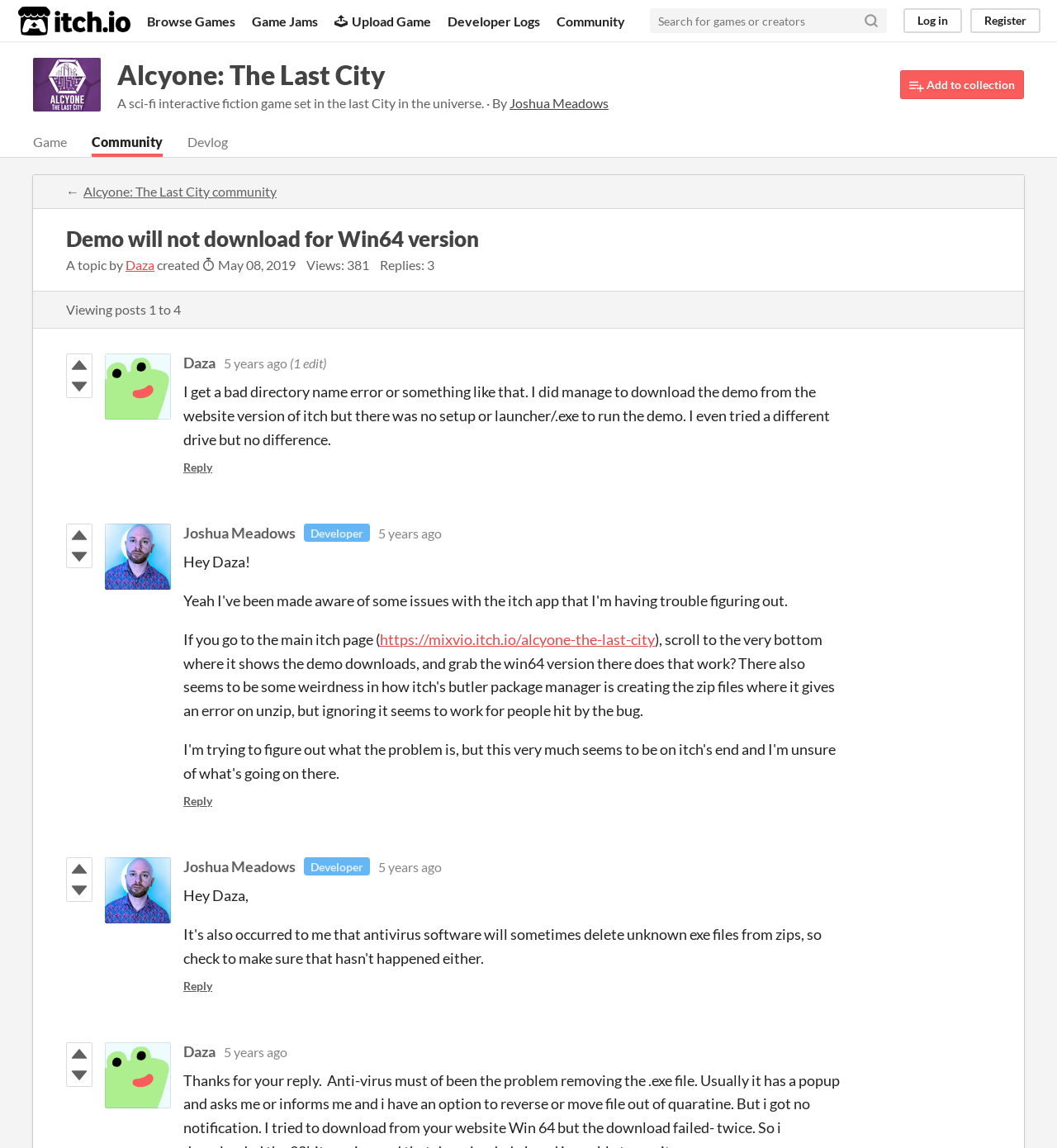Please identify the bounding box coordinates of the element's region that needs to be clicked to fulfill the following instruction: "Click the 'Home' link". The bounding box coordinates should consist of four float numbers between 0 and 1, i.e., [left, top, right, bottom].

None